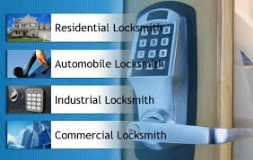Offer a thorough description of the image.

The image features a sleek, modern design showcasing various locksmith services offered by Victor Locksmith. It includes four distinct sections, each representing a type of locksmith service: 

1. **Residential Locksmith**: Illustrated with an icon of a house, highlighting services for home security and lock-related issues.
2. **Automobile Locksmith**: Featured with a hand using a key fob, indicating assistance for car lockouts and key replacements.
3. **Industrial Locksmith**: Represented with a numeric keypad, suggesting services suitable for industrial or commercial security systems.
4. **Commercial Locksmith**: Adjacent to the industrial section, this is illustrated with an office building, emphasizing security services for businesses.

The clear layout effectively communicates the diverse expertise offered by the locksmith service, catering to various client needs from residential to commercial sectors.